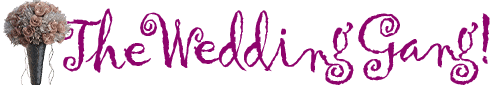What is to the left of the brand name?
Provide a short answer using one word or a brief phrase based on the image.

a bouquet